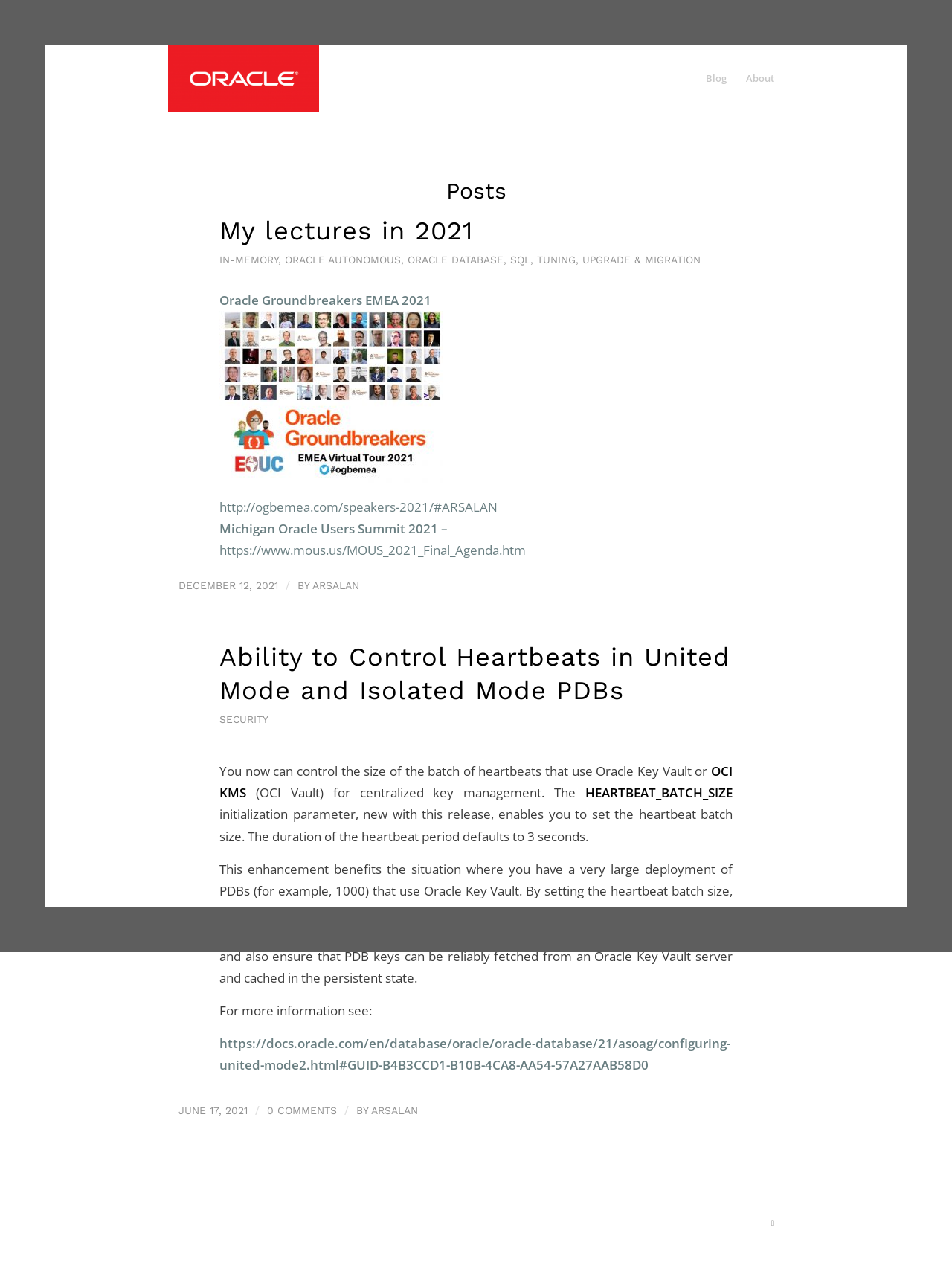Given the description: "Upgrade & Migration", determine the bounding box coordinates of the UI element. The coordinates should be formatted as four float numbers between 0 and 1, [left, top, right, bottom].

[0.612, 0.197, 0.736, 0.206]